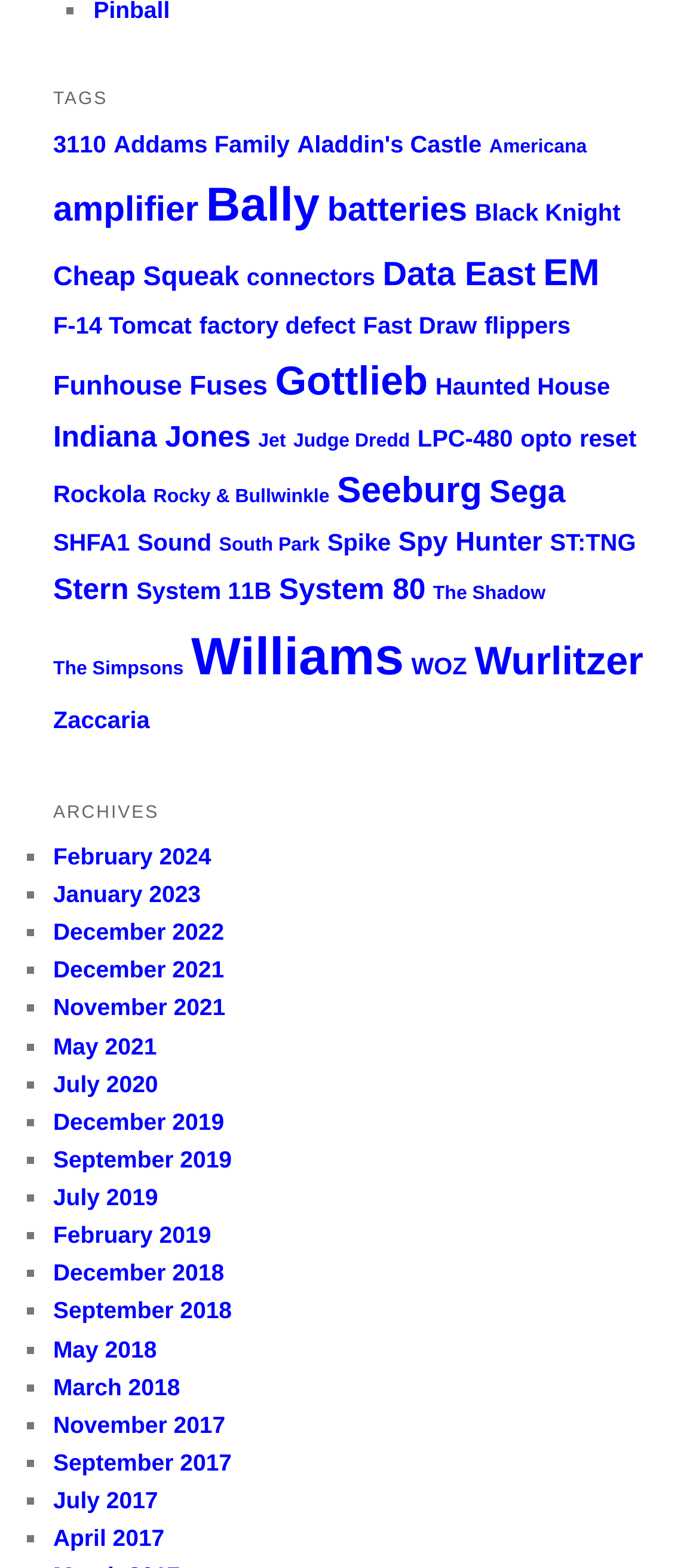Specify the bounding box coordinates for the region that must be clicked to perform the given instruction: "Check 'December 2022'".

[0.076, 0.586, 0.321, 0.603]